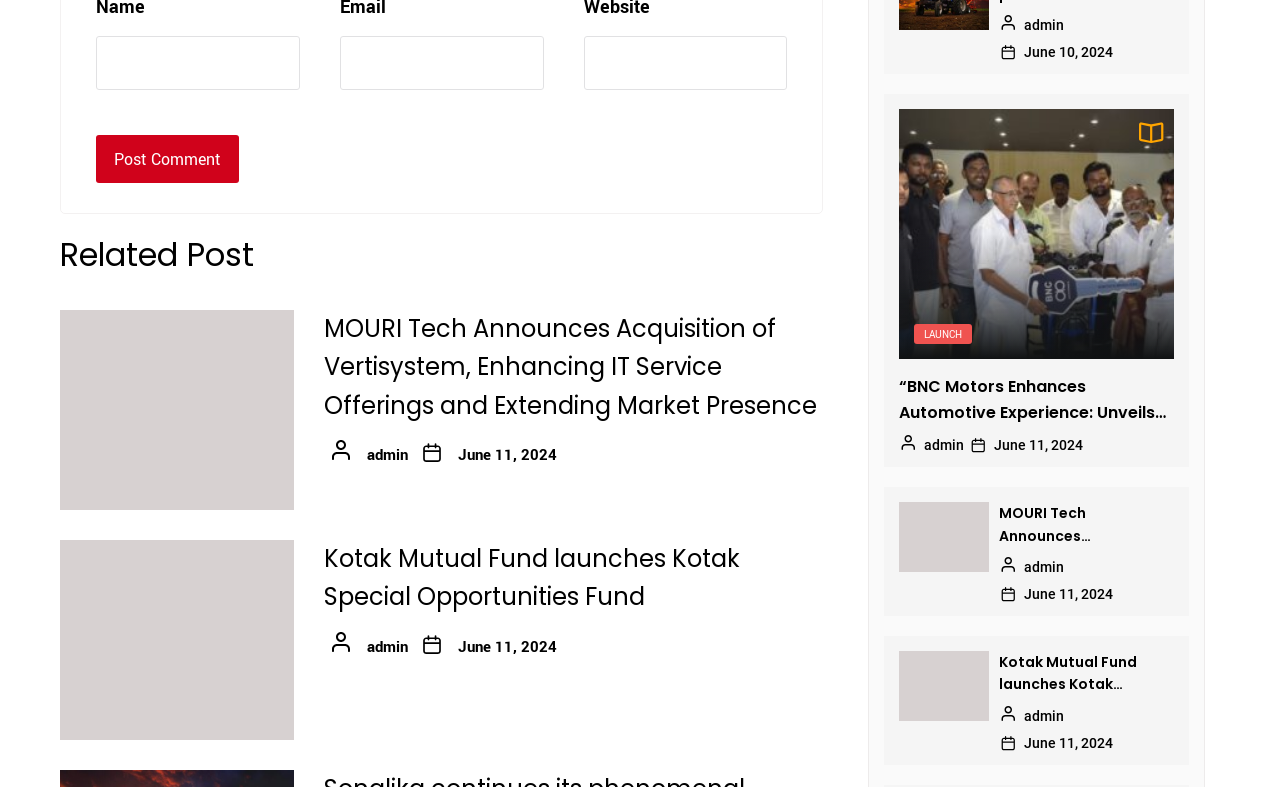What is the purpose of the 'Post Comment' button?
Based on the screenshot, provide a one-word or short-phrase response.

To submit a comment